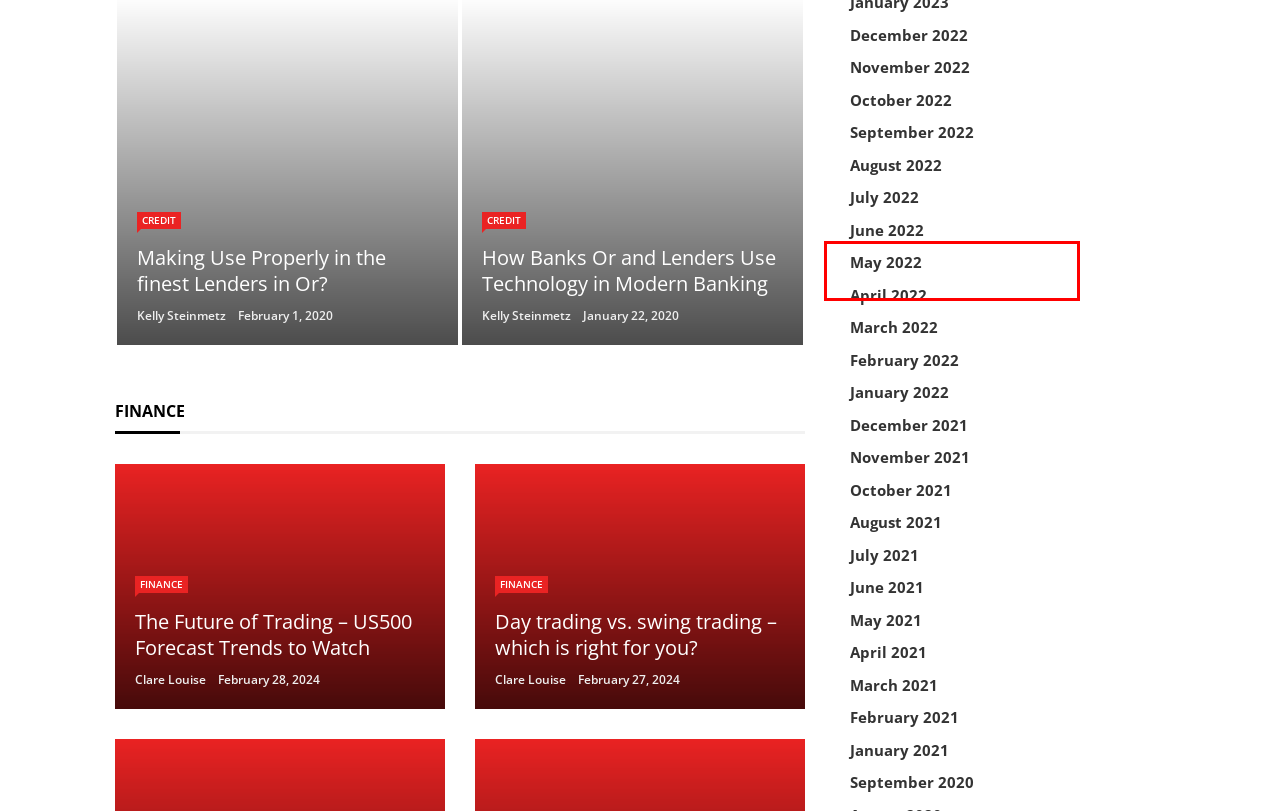Given a screenshot of a webpage with a red bounding box, please pick the webpage description that best fits the new webpage after clicking the element inside the bounding box. Here are the candidates:
A. January, 2021 - UC BI Banking
B. August, 2021 - UC BI Banking
C. May, 2021 - UC BI Banking
D. February, 2022 - UC BI Banking
E. Making Use Properly in the finest Lenders in Or? - UC BI Banking
F. June, 2021 - UC BI Banking
G. December, 2022 - UC BI Banking
H. August, 2022 - UC BI Banking

E